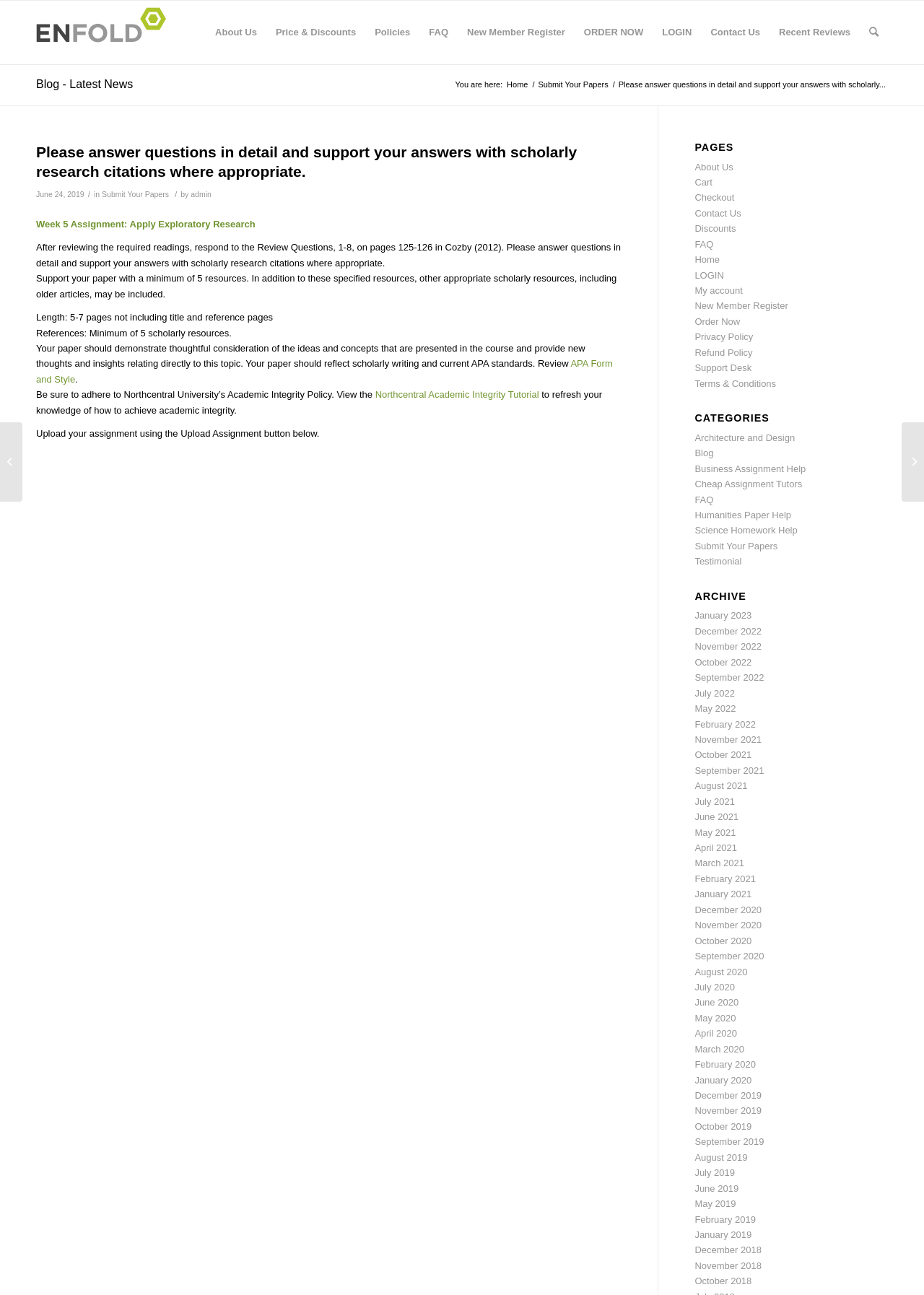Please specify the bounding box coordinates of the region to click in order to perform the following instruction: "Login to your account".

[0.706, 0.001, 0.759, 0.05]